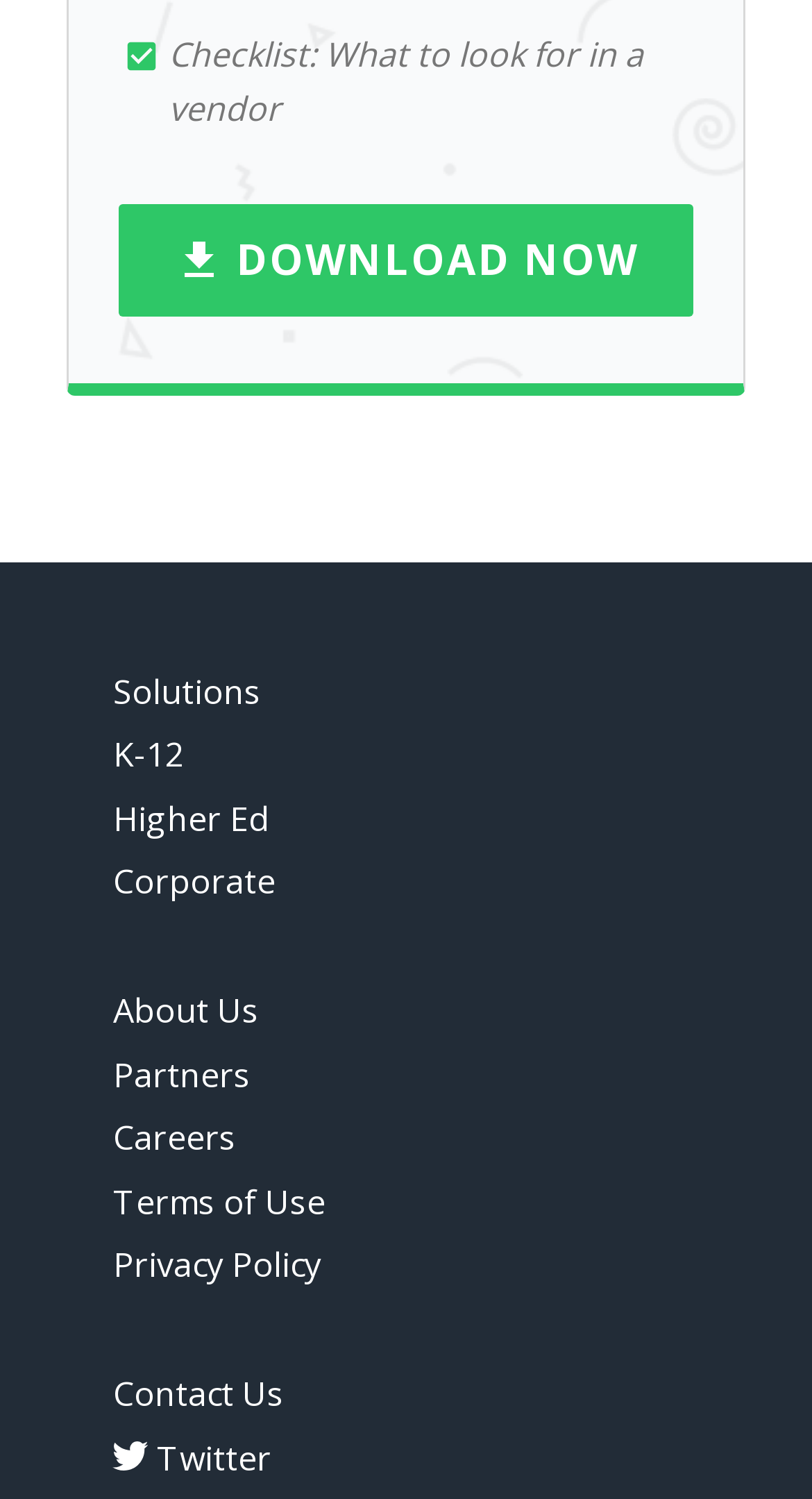Locate the bounding box coordinates of the area where you should click to accomplish the instruction: "follow on Twitter".

[0.139, 0.957, 0.334, 0.988]